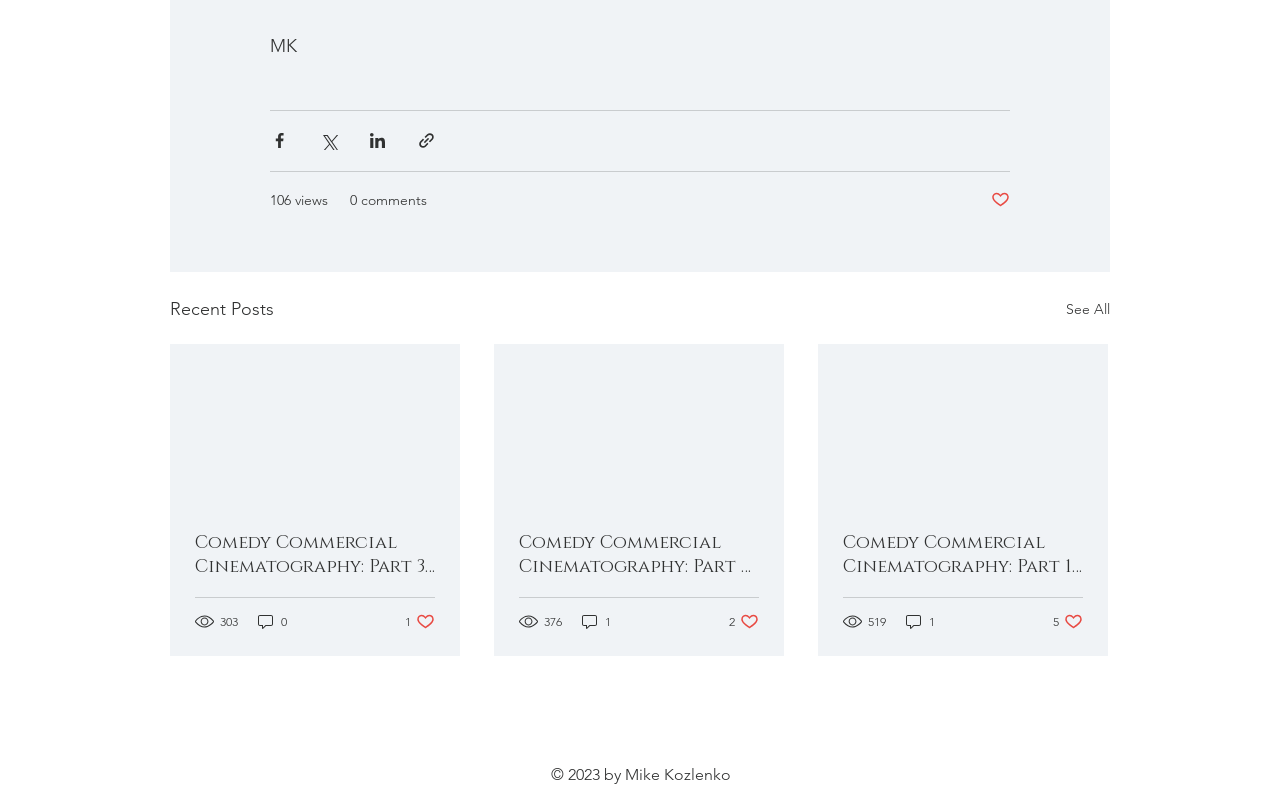What is the name of the author?
Using the image provided, answer with just one word or phrase.

Mike Kozlenko